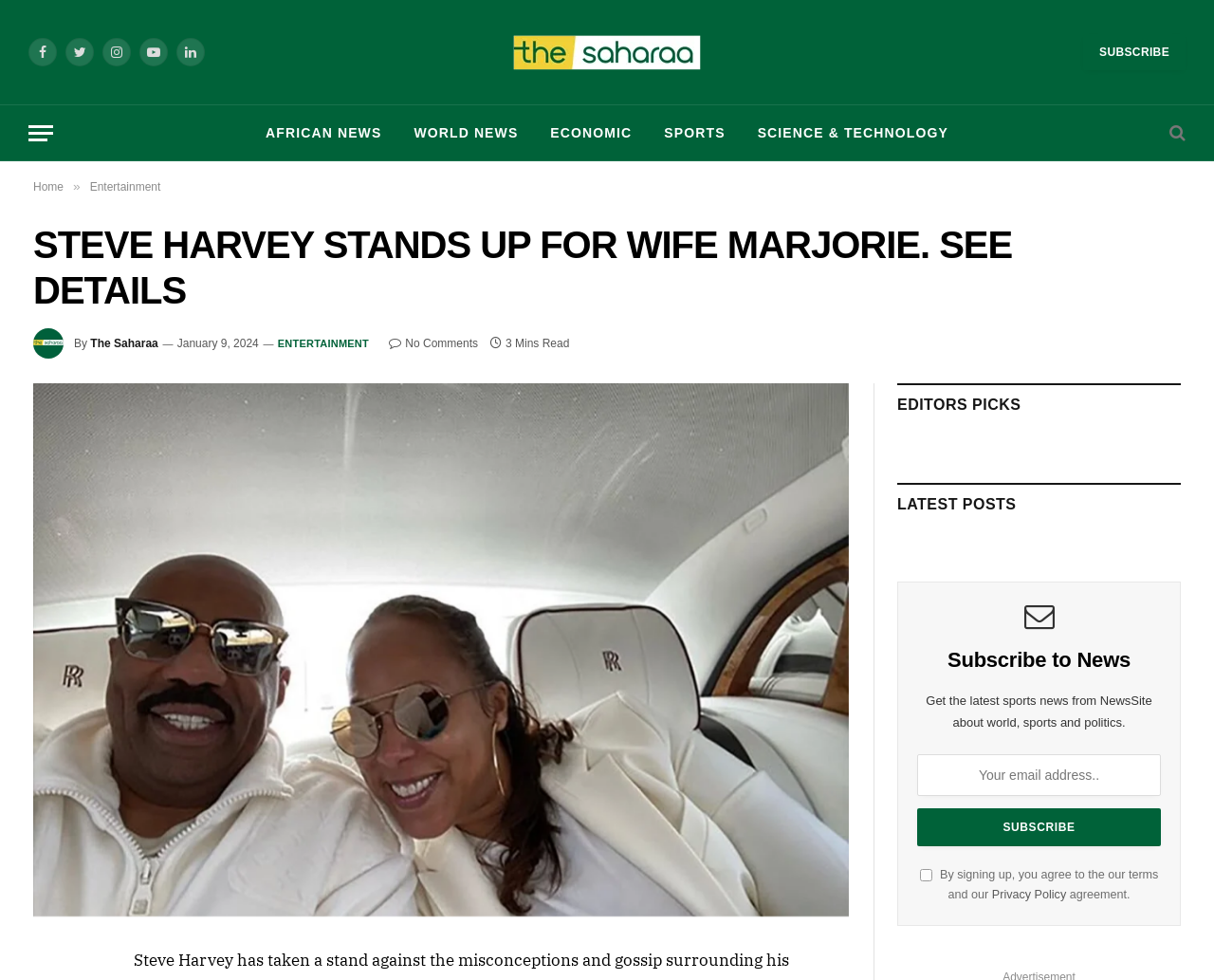How many minutes does it take to read the article?
Please provide a comprehensive answer based on the details in the screenshot.

I determined the reading time of the article by looking at the static text element with the text '3 Mins Read' which is located near the title of the article.